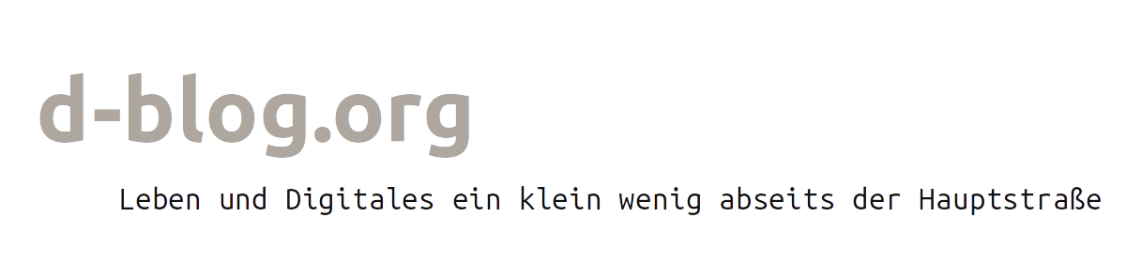Offer an in-depth description of the image.

The image features the logo of the website d-Blog.org, prominently displaying the name in a modern, sans-serif font. Below the logo, there is a tagline in a contrasting typeface that reads, "Leben und Digitales ein klein wenig abseits der Hauptstraße," which translates to "Life and Digital a little off the main road." This suggests the blog's focus on exploring topics related to daily life and digital culture, emphasizing a perspective that values unique and less conventional insights. The overall aesthetic combines simplicity and clarity, reflecting the blog's identity.